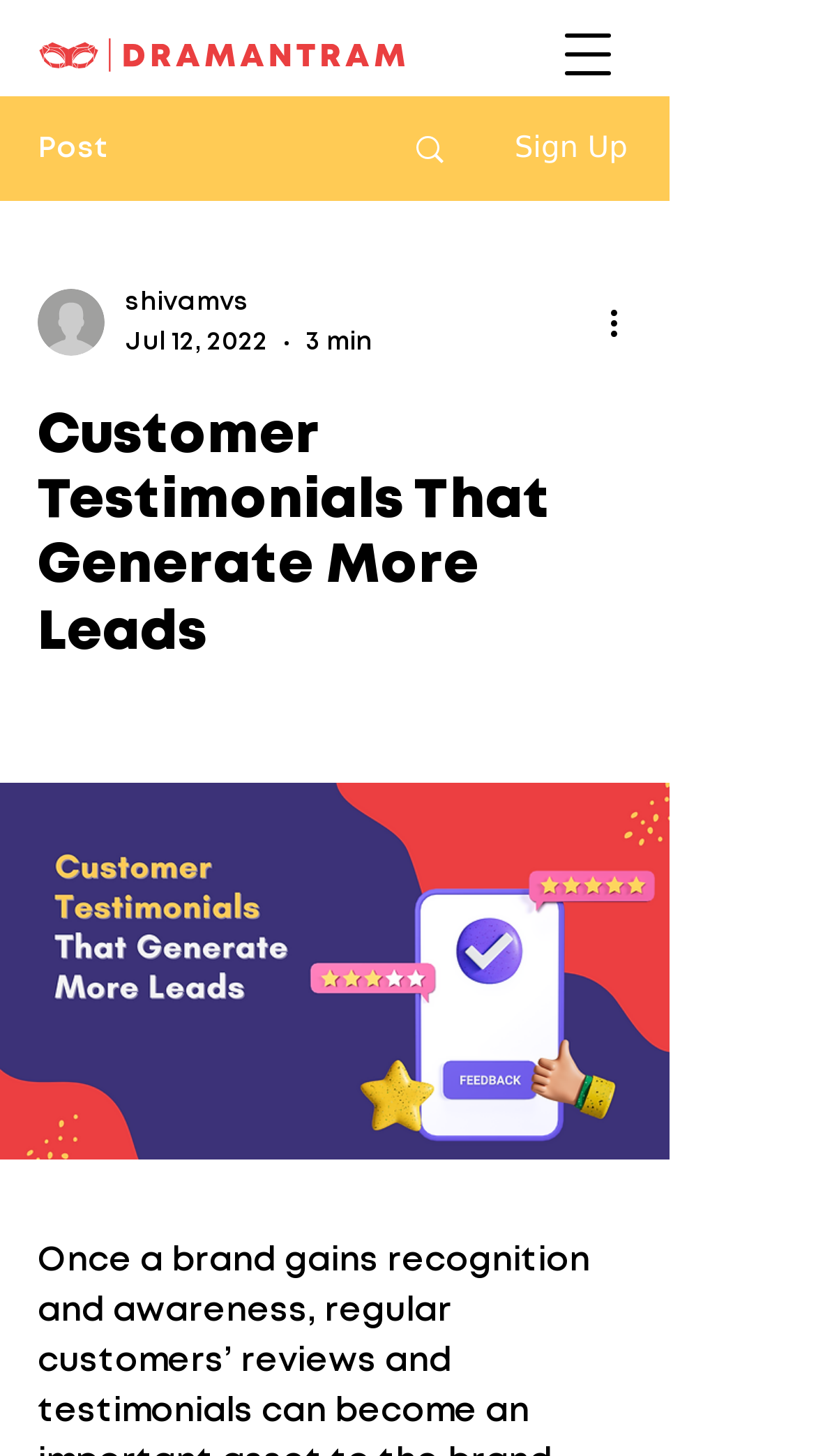Answer this question using a single word or a brief phrase:
How many links are there on the webpage?

2